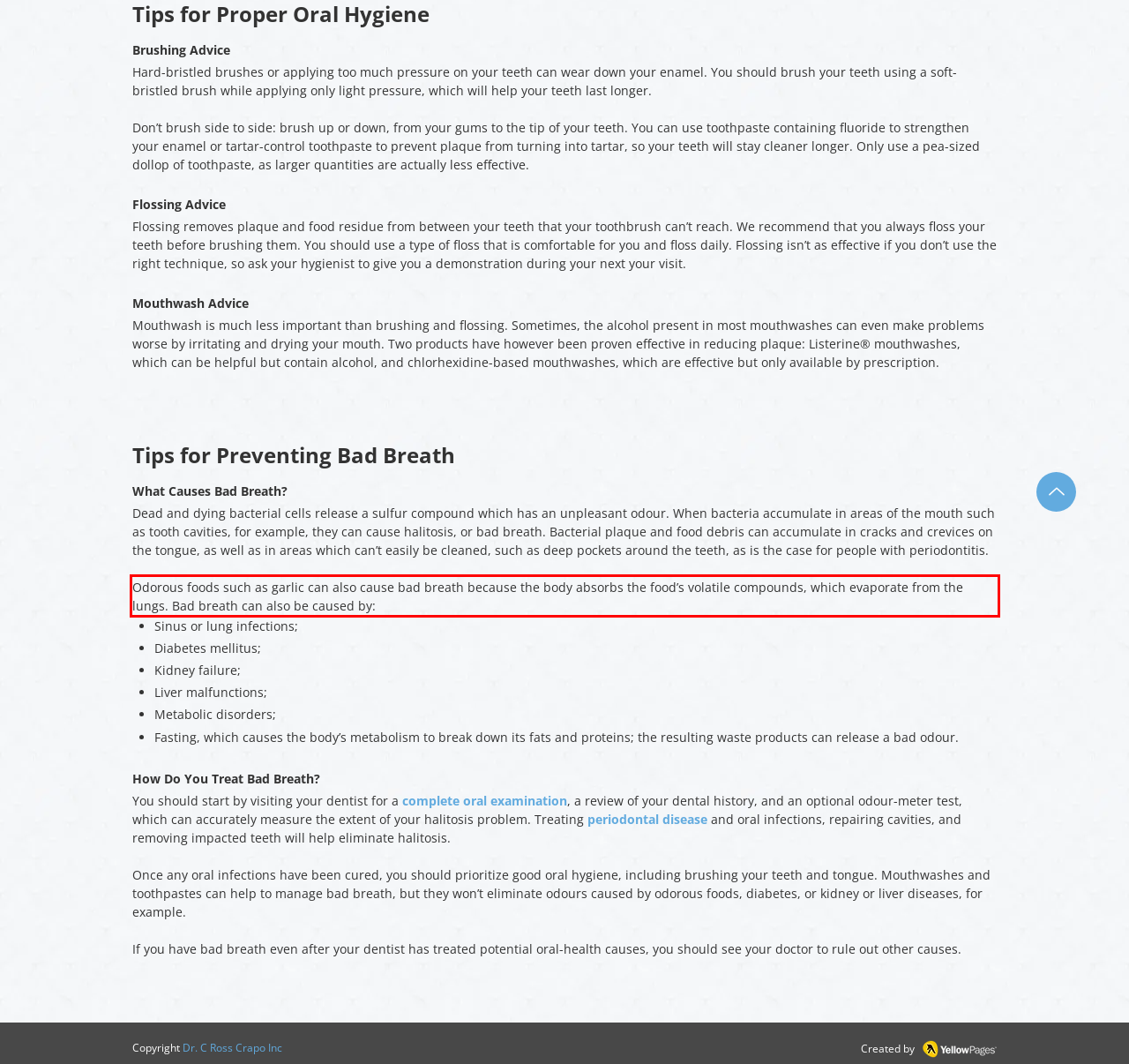Please perform OCR on the text content within the red bounding box that is highlighted in the provided webpage screenshot.

Odorous foods such as garlic can also cause bad breath because the body absorbs the food’s volatile compounds, which evaporate from the lungs. Bad breath can also be caused by: